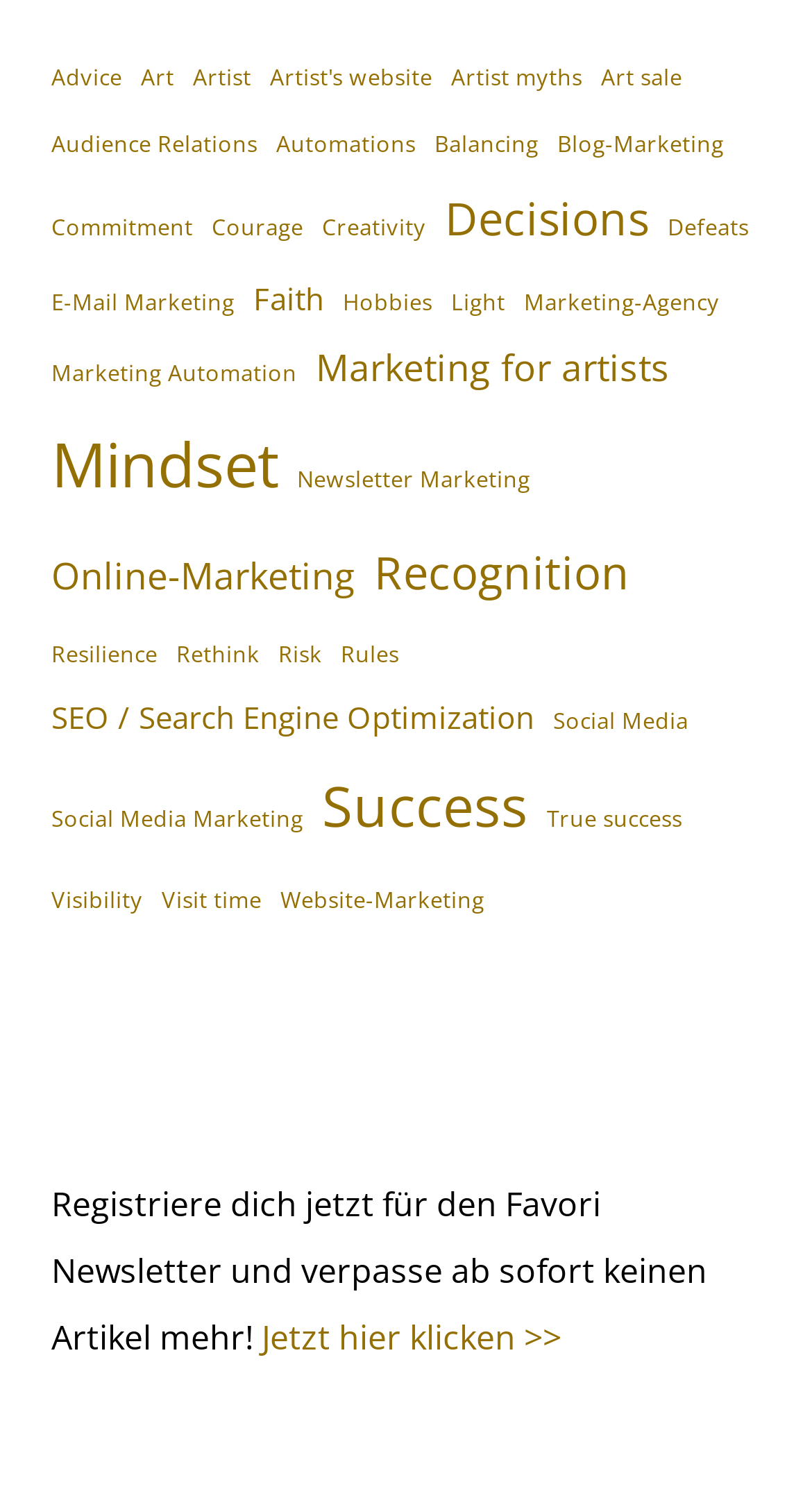What is the purpose of the call-to-action button?
Look at the screenshot and give a one-word or phrase answer.

Register for newsletter